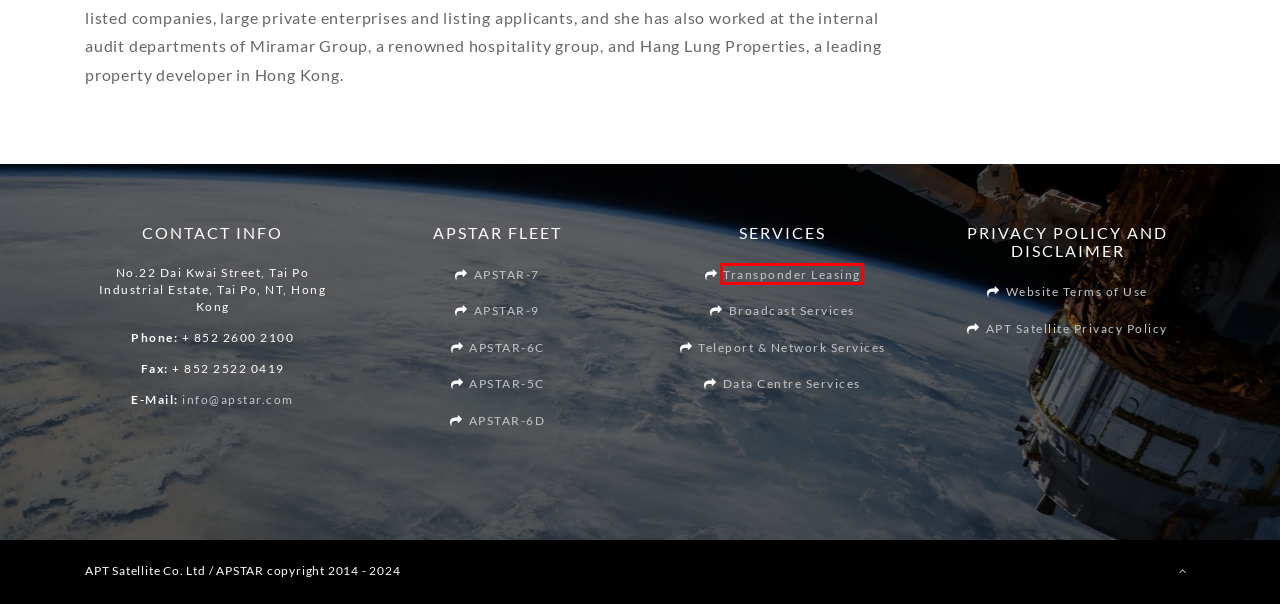Given a webpage screenshot with a UI element marked by a red bounding box, choose the description that best corresponds to the new webpage that will appear after clicking the element. The candidates are:
A. APSTAR-9 - APSTAR
B. Data Centre Services - APSTAR
C. APSTAR-7 - APSTAR
D. Teleport & Network Services - APSTAR
E. Transponder Leasing - APSTAR
F. Website Terms of Use - APSTAR
G. Broadcast Services - APSTAR
H. APSTAR-6D - APSTAR

E